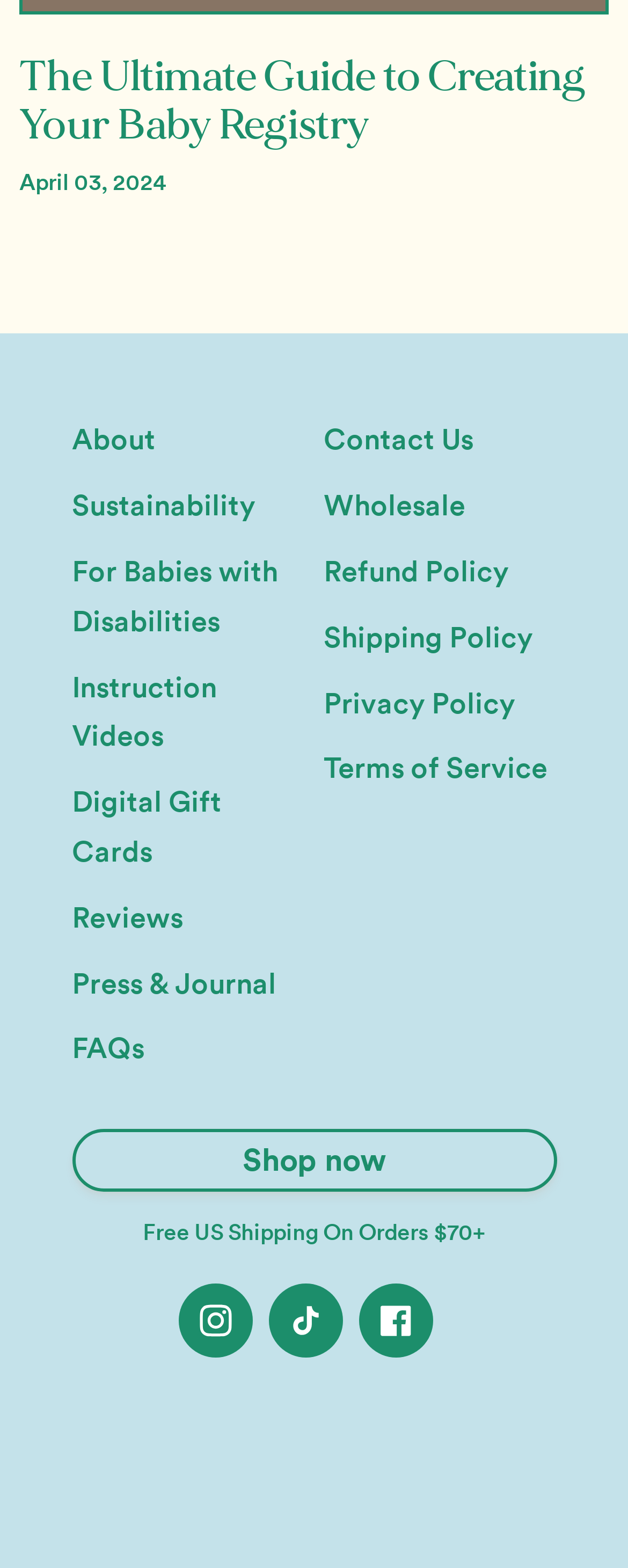Please determine the bounding box coordinates for the UI element described here. Use the format (top-left x, top-left y, bottom-right x, bottom-right y) with values bounded between 0 and 1: Contact Us

[0.515, 0.269, 0.754, 0.292]